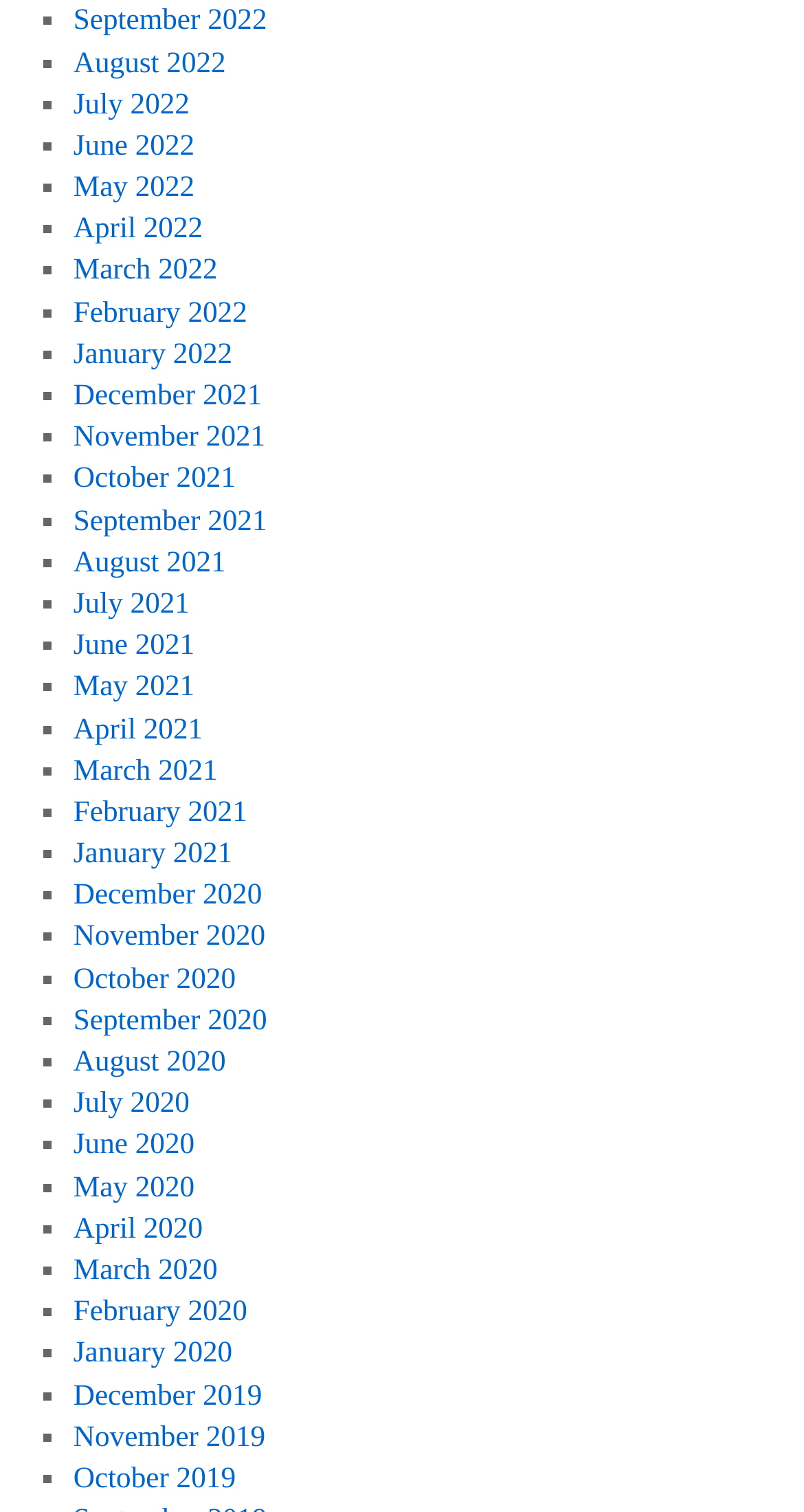Please give a succinct answer using a single word or phrase:
What is the earliest month listed on this webpage?

December 2019